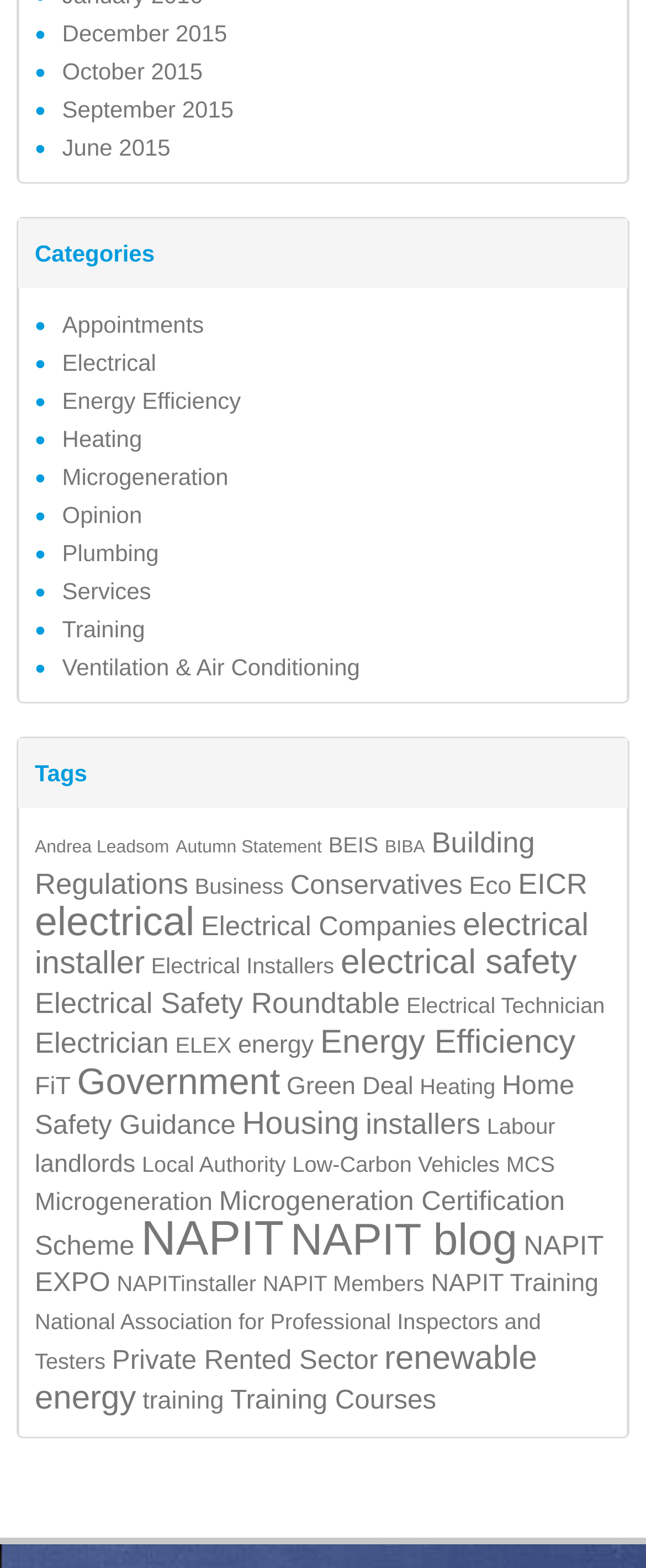Highlight the bounding box coordinates of the element you need to click to perform the following instruction: "Explore the 'Microgeneration' link."

[0.096, 0.296, 0.354, 0.313]